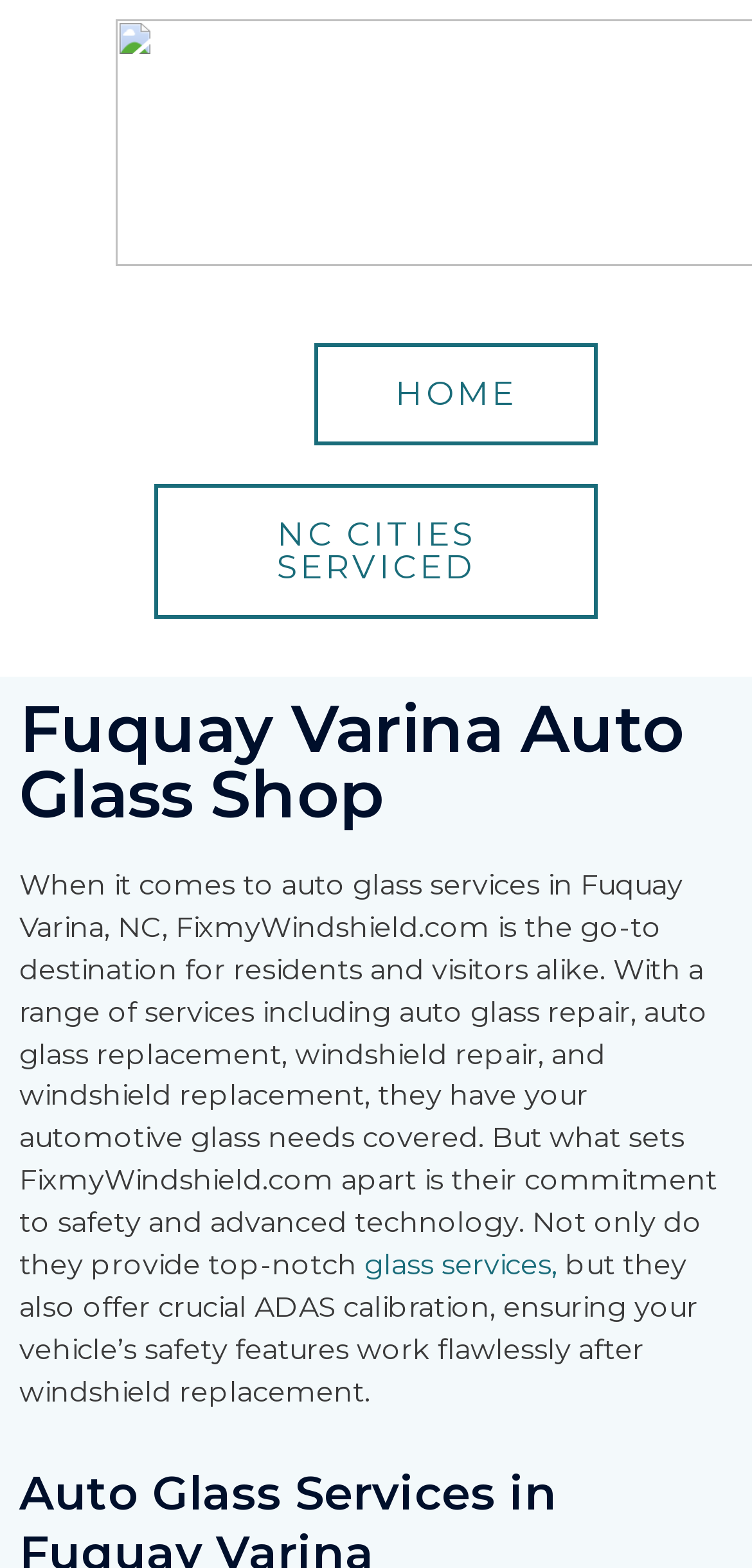Locate the UI element described as follows: "glass services,". Return the bounding box coordinates as four float numbers between 0 and 1 in the order [left, top, right, bottom].

[0.485, 0.795, 0.741, 0.817]